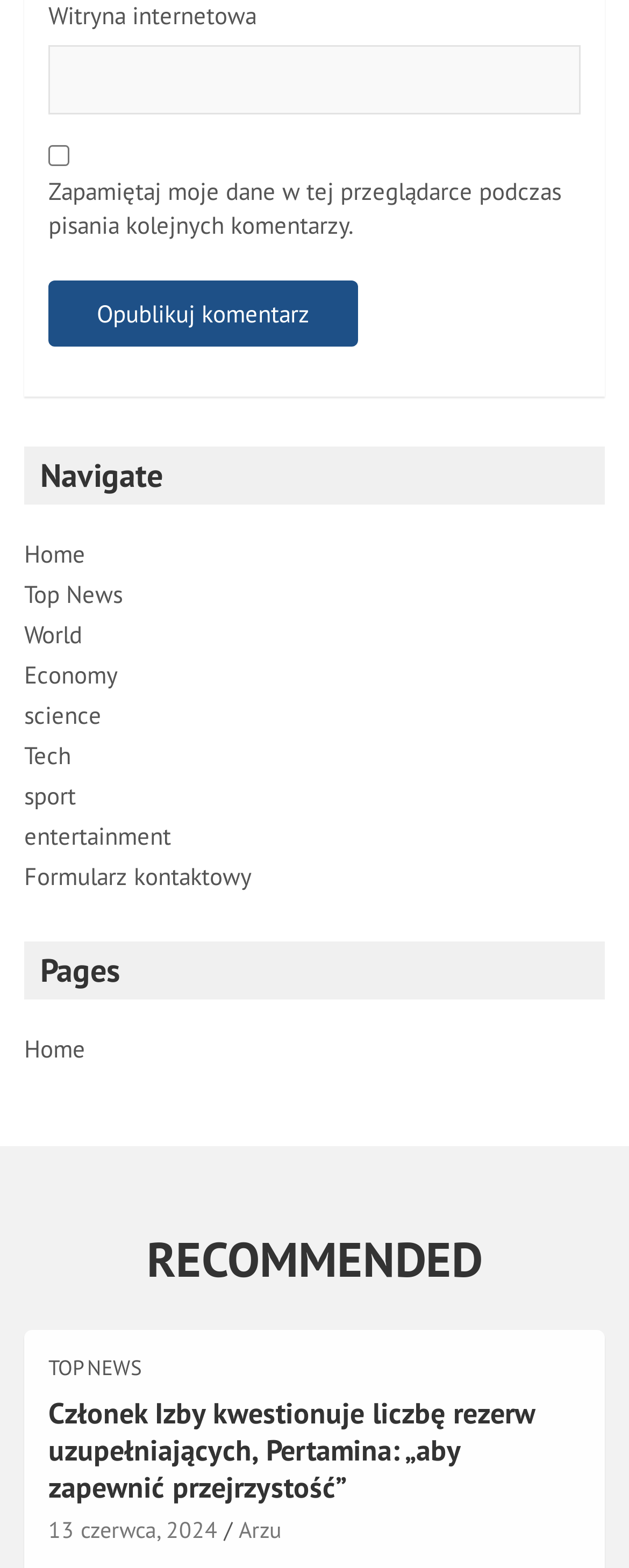Locate the bounding box coordinates of the element that needs to be clicked to carry out the instruction: "Enter website name". The coordinates should be given as four float numbers ranging from 0 to 1, i.e., [left, top, right, bottom].

[0.077, 0.029, 0.923, 0.073]